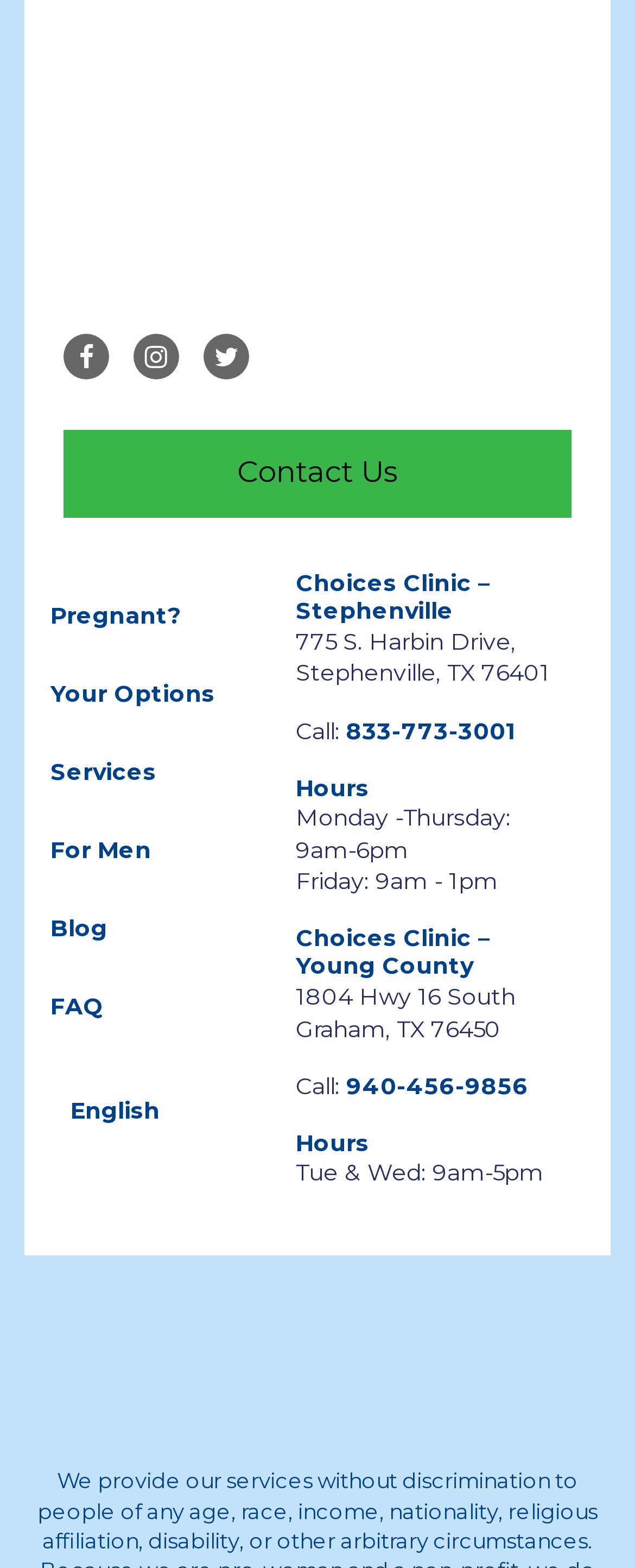Please identify the bounding box coordinates of the region to click in order to complete the task: "zoom in the map". The coordinates must be four float numbers between 0 and 1, specified as [left, top, right, bottom].

[0.038, 0.732, 0.962, 0.904]